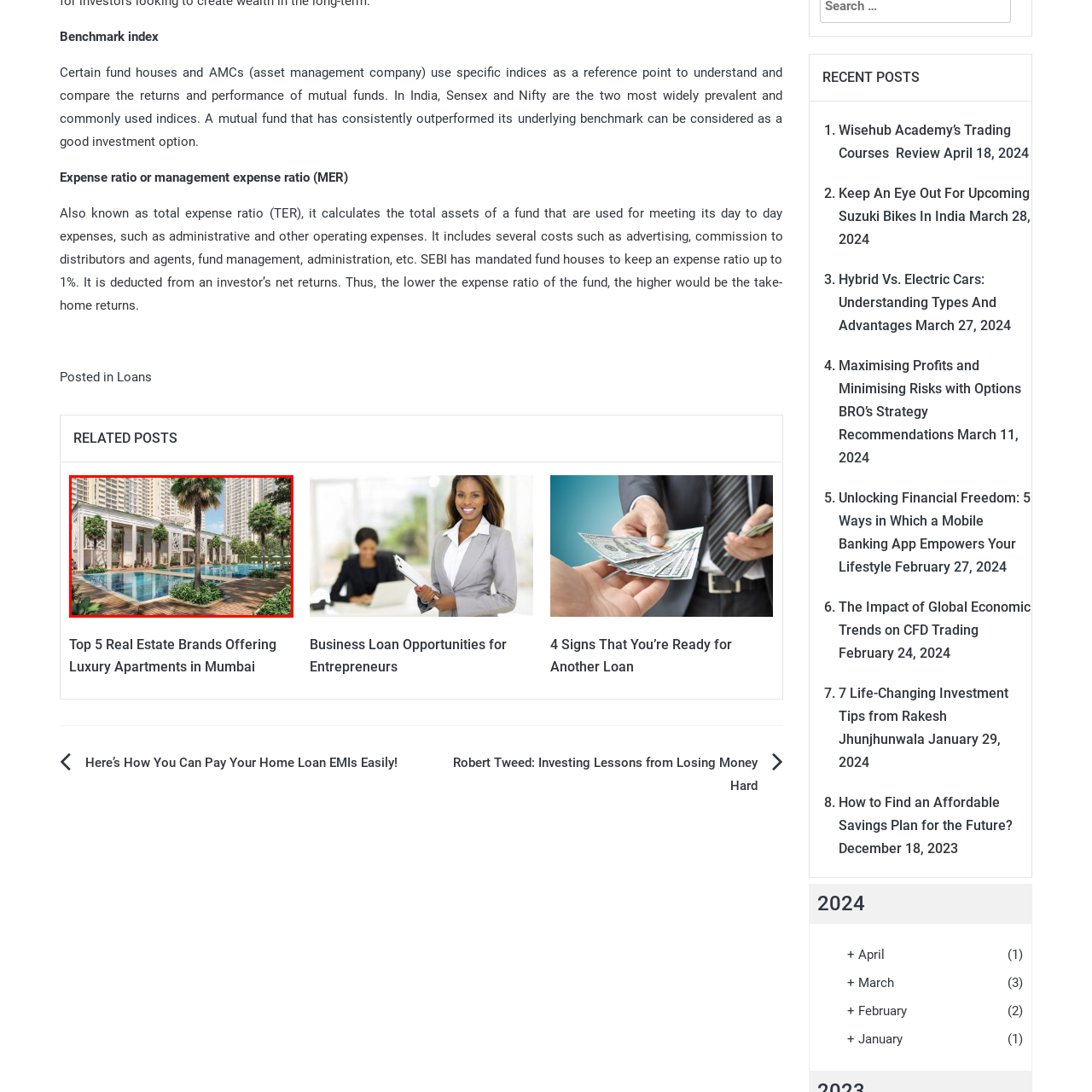What type of trees surround the swimming pool?
Check the image enclosed by the red bounding box and give your answer in one word or a short phrase.

Palm trees